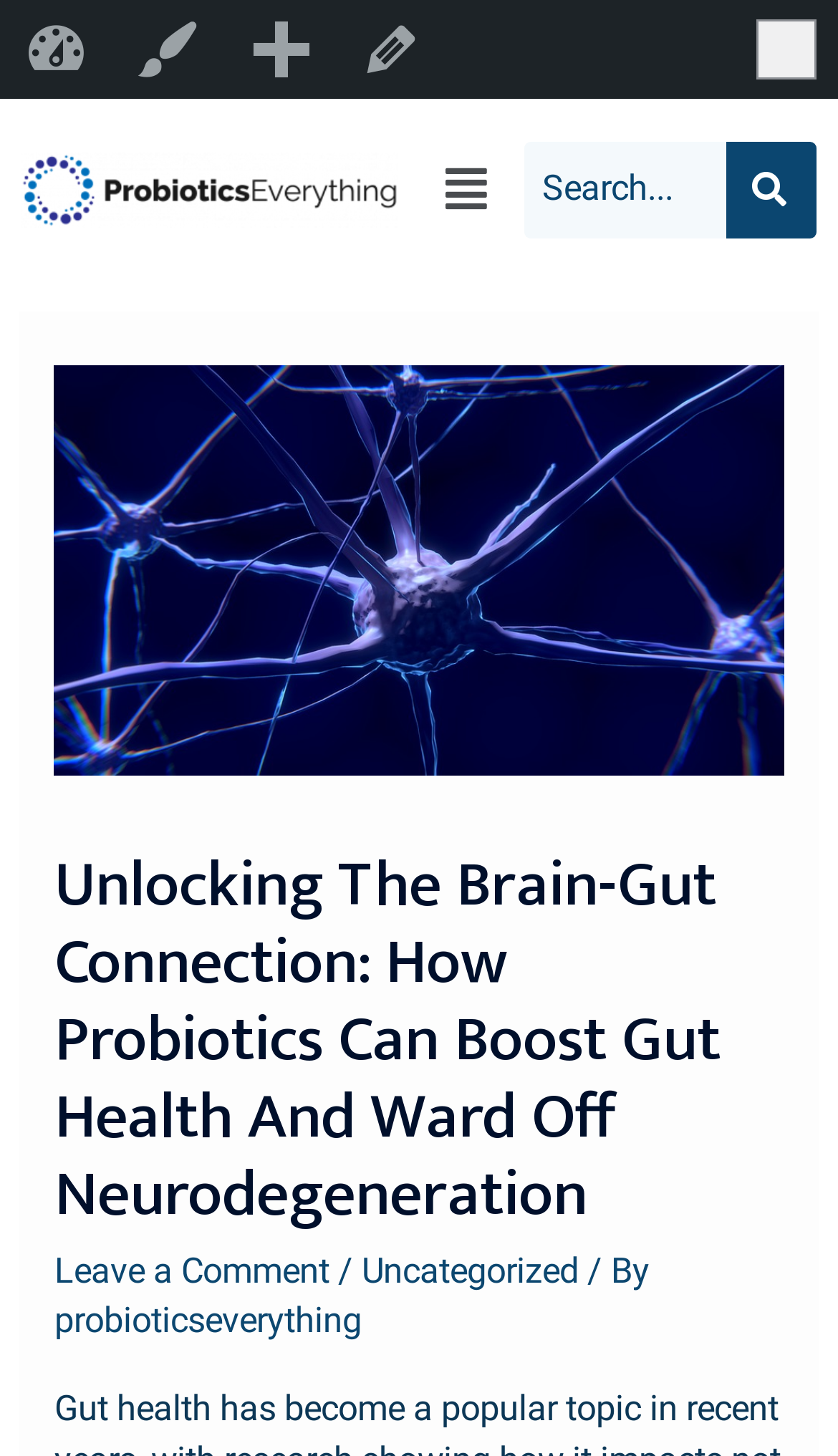What is the website's name?
Using the screenshot, give a one-word or short phrase answer.

ProbioticsEverything